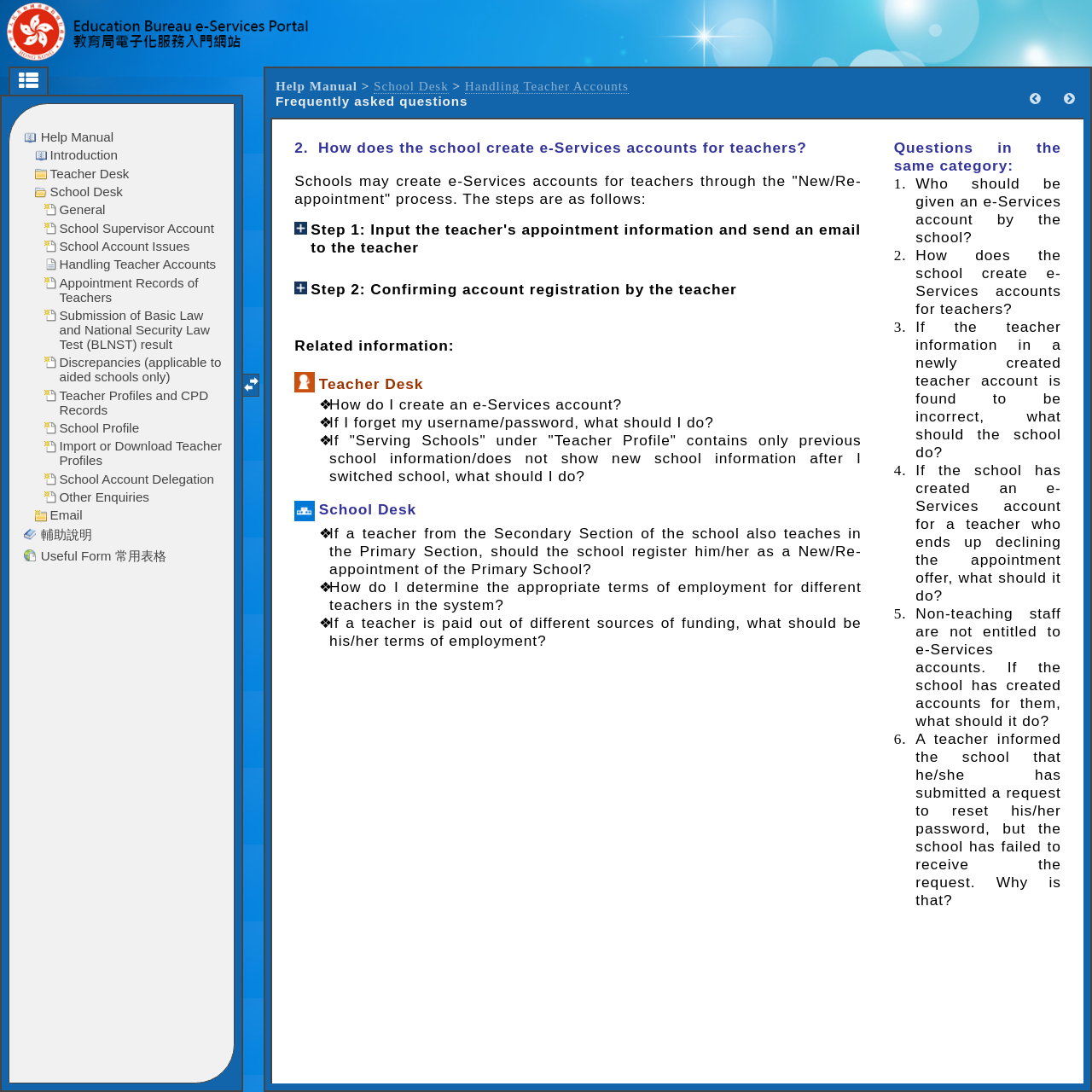What is the icon displayed next to 'Step 1: Input the teacher's appointment information and send an email to the teacher'? From the image, respond with a single word or brief phrase.

plus_icon